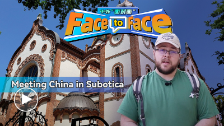Provide a short, one-word or phrase answer to the question below:
What is the architectural style of the backdrop?

Classical